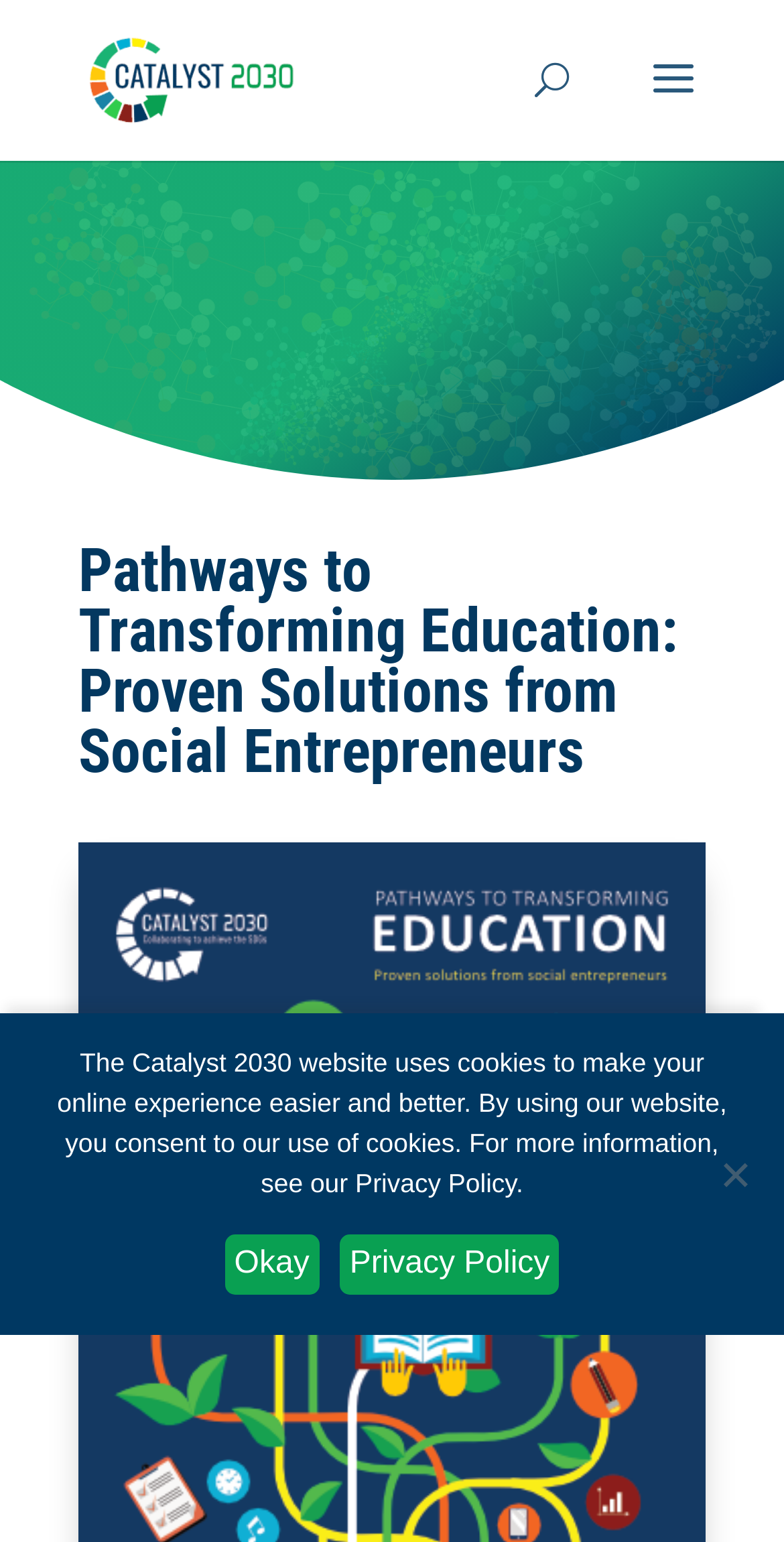Find the main header of the webpage and produce its text content.

Pathways to Transforming Education: Proven Solutions from Social Entrepreneurs